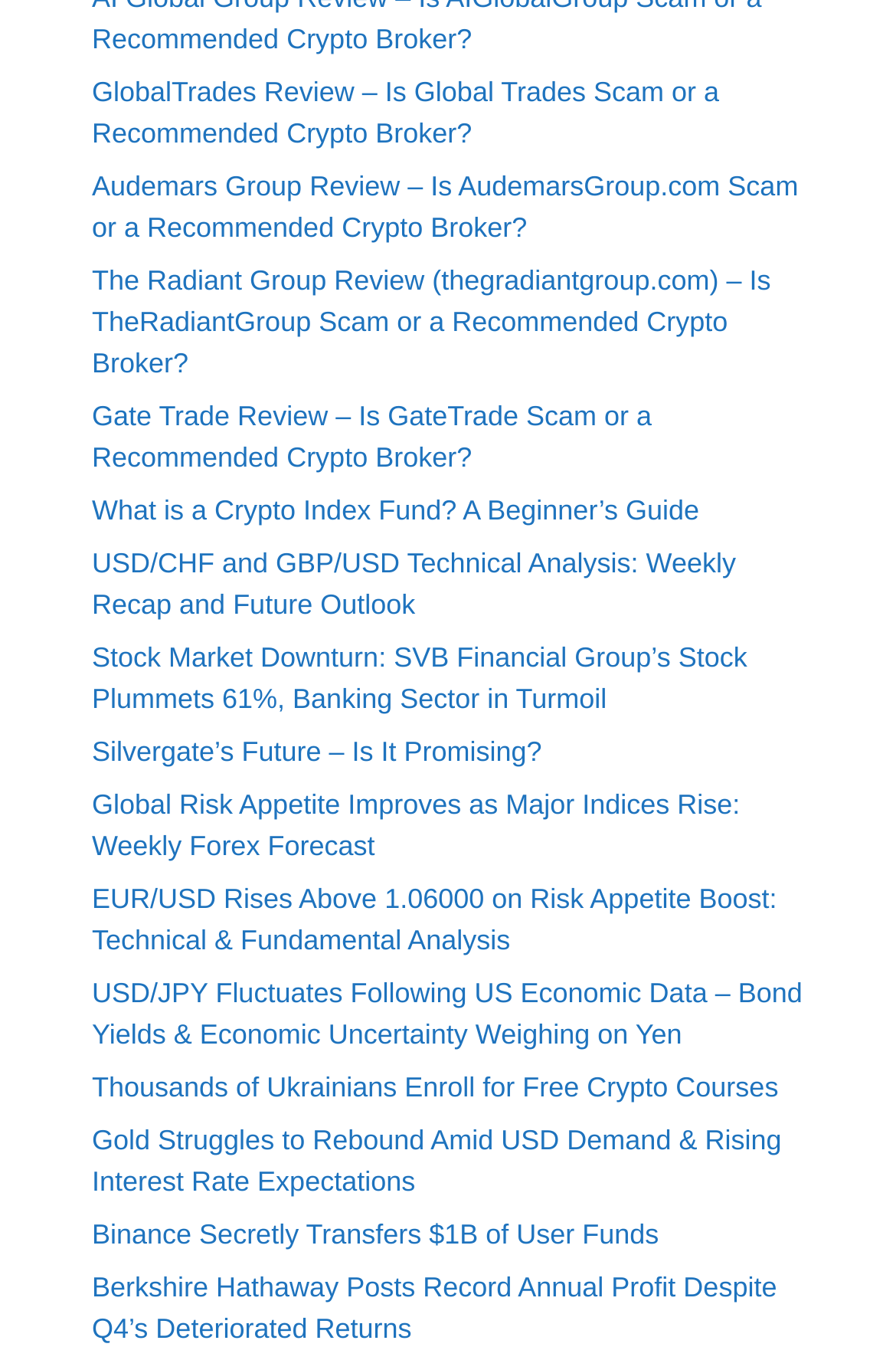Identify the bounding box coordinates of the region that should be clicked to execute the following instruction: "Check out Berkshire Hathaway's Record Annual Profit".

[0.103, 0.935, 0.867, 0.989]